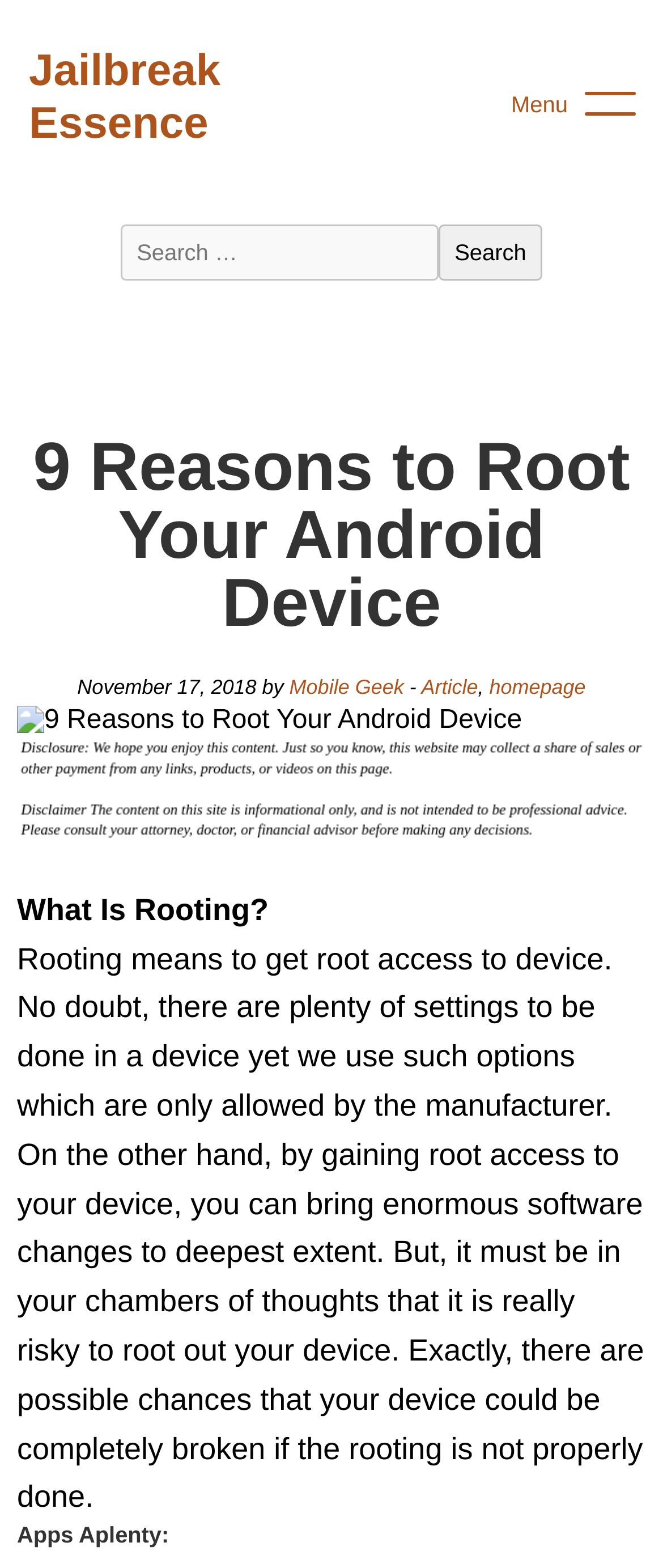What is the function of the button with the text 'Search'?
We need a detailed and meticulous answer to the question.

The button with the text 'Search' is located next to the searchbox, and its function is to search for content on the website, as indicated by the button element with bounding box coordinates [0.662, 0.144, 0.817, 0.179].